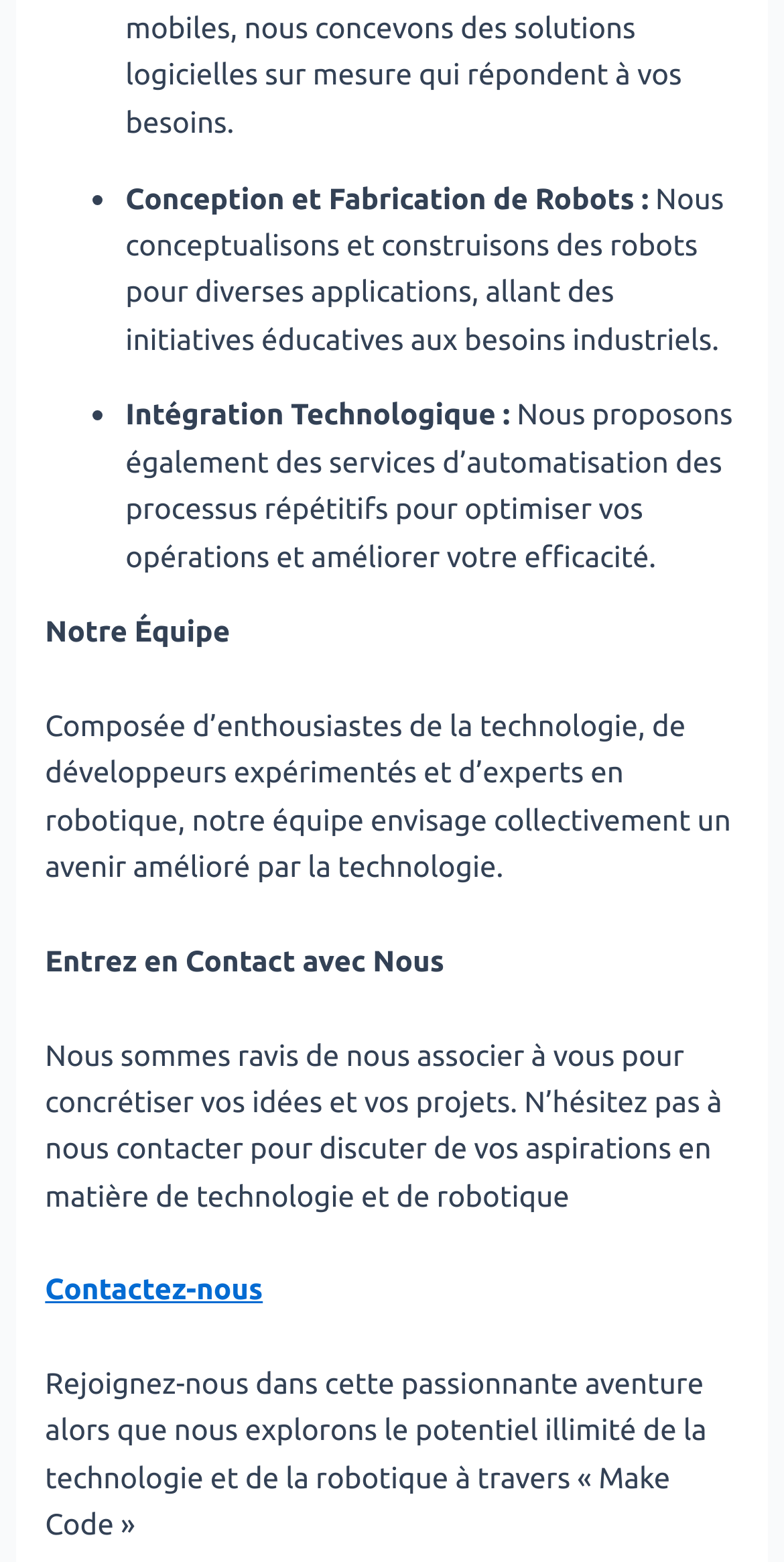Provide your answer to the question using just one word or phrase: What is the second service offered?

Intégration Technologique